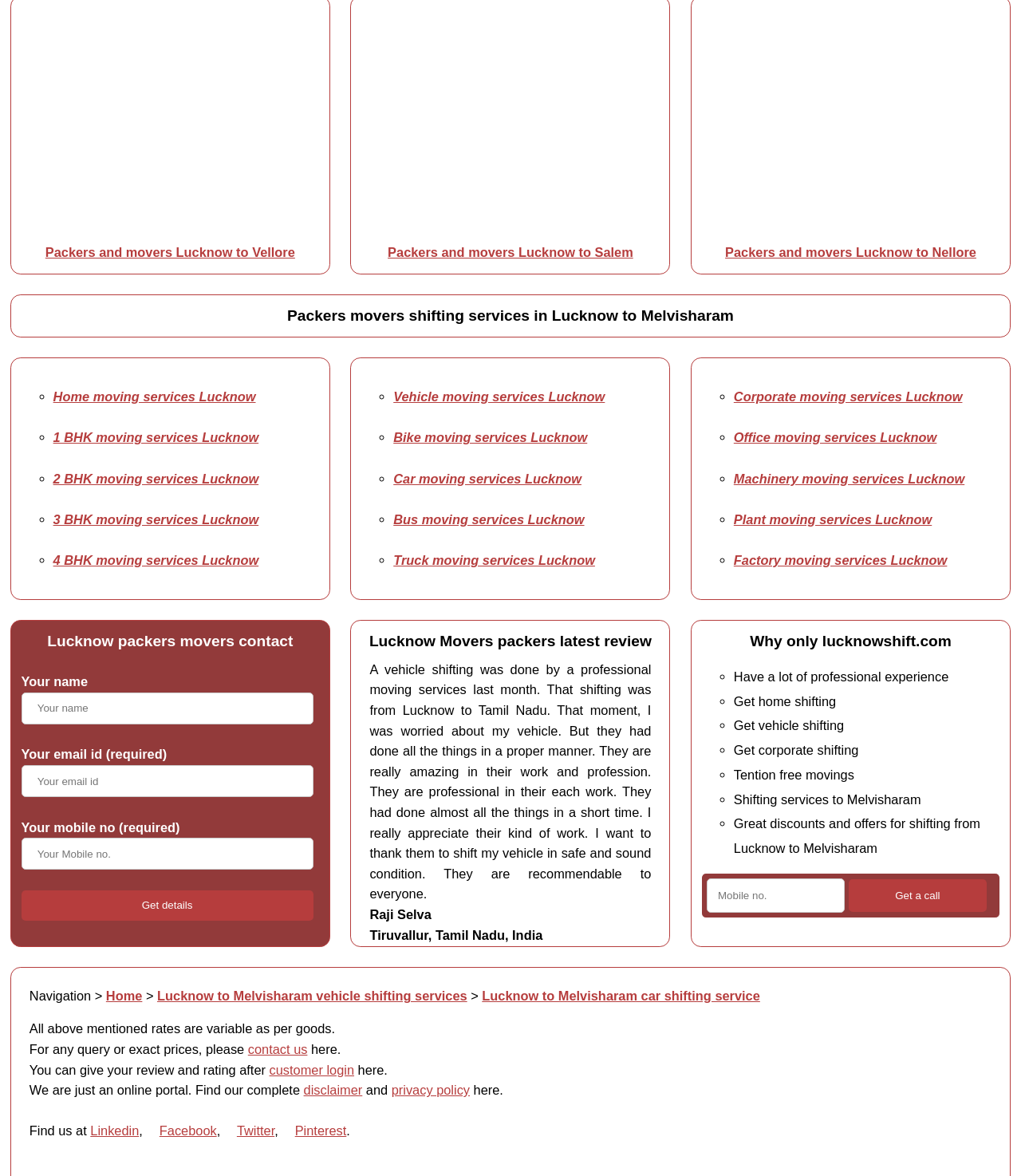What is the purpose of the textbox 'Enter your Mo. no. only digits'?
Analyze the image and provide a thorough answer to the question.

The textbox 'Enter your Mo. no. only digits' is required to get a call, as indicated by the button 'Get a call' next to it, which suggests that the user needs to enter their mobile number to receive a call from the packers and movers.